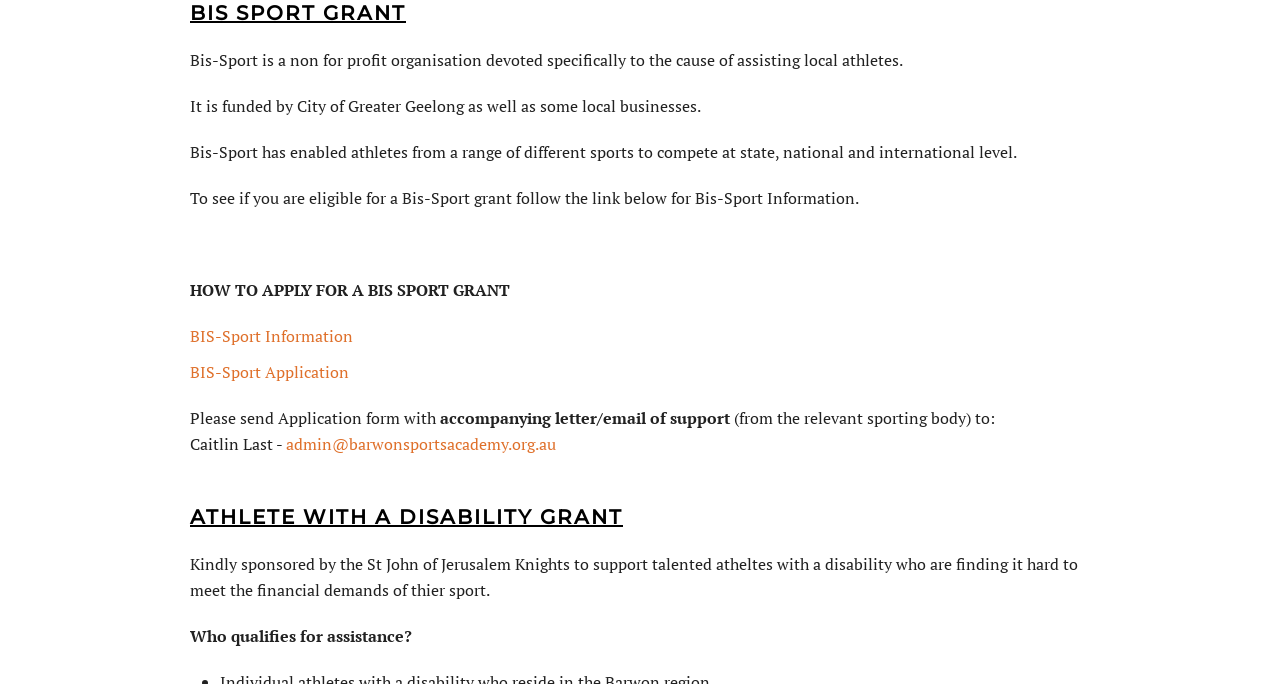Provide the bounding box coordinates of the HTML element this sentence describes: "admin@barwonsportsacademy.org.au".

[0.223, 0.633, 0.434, 0.665]